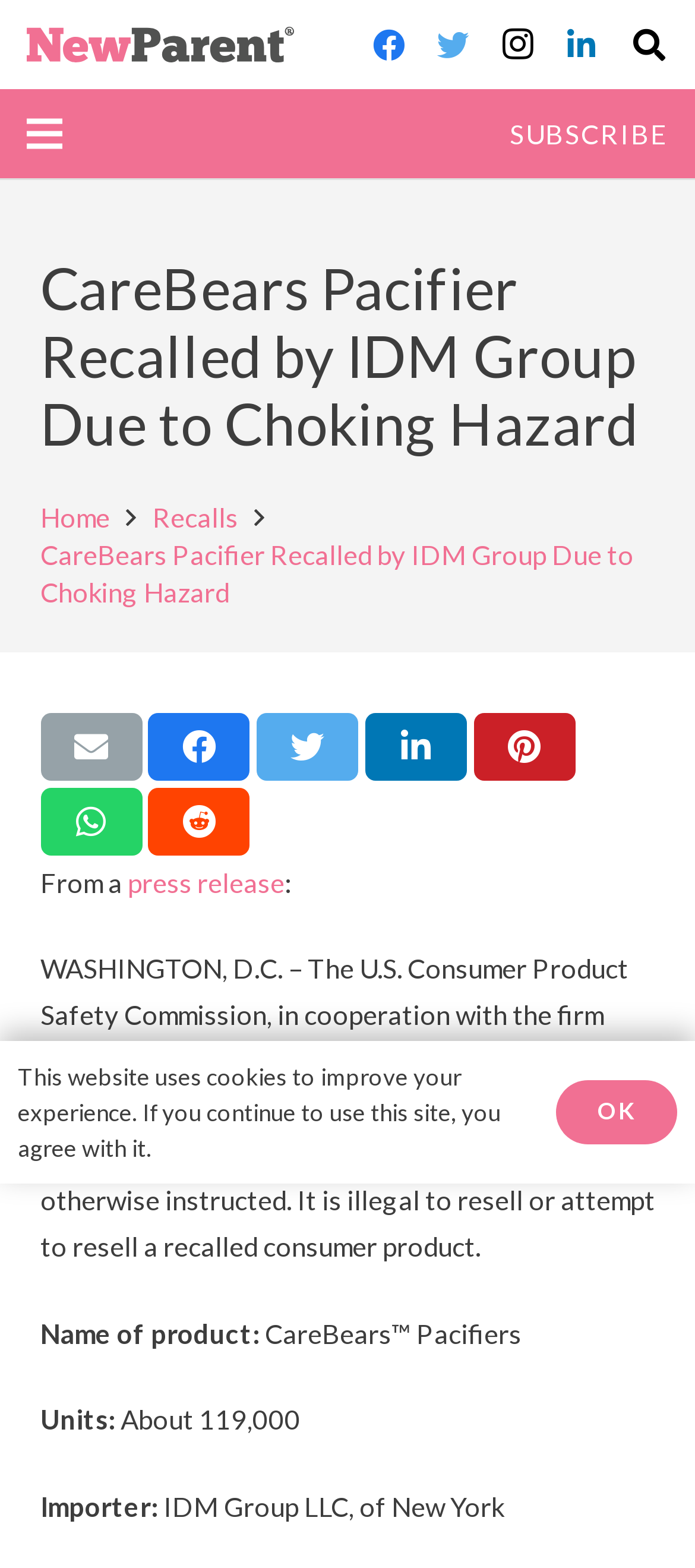Please determine the headline of the webpage and provide its content.

CareBears Pacifier Recalled by IDM Group Due to Choking Hazard